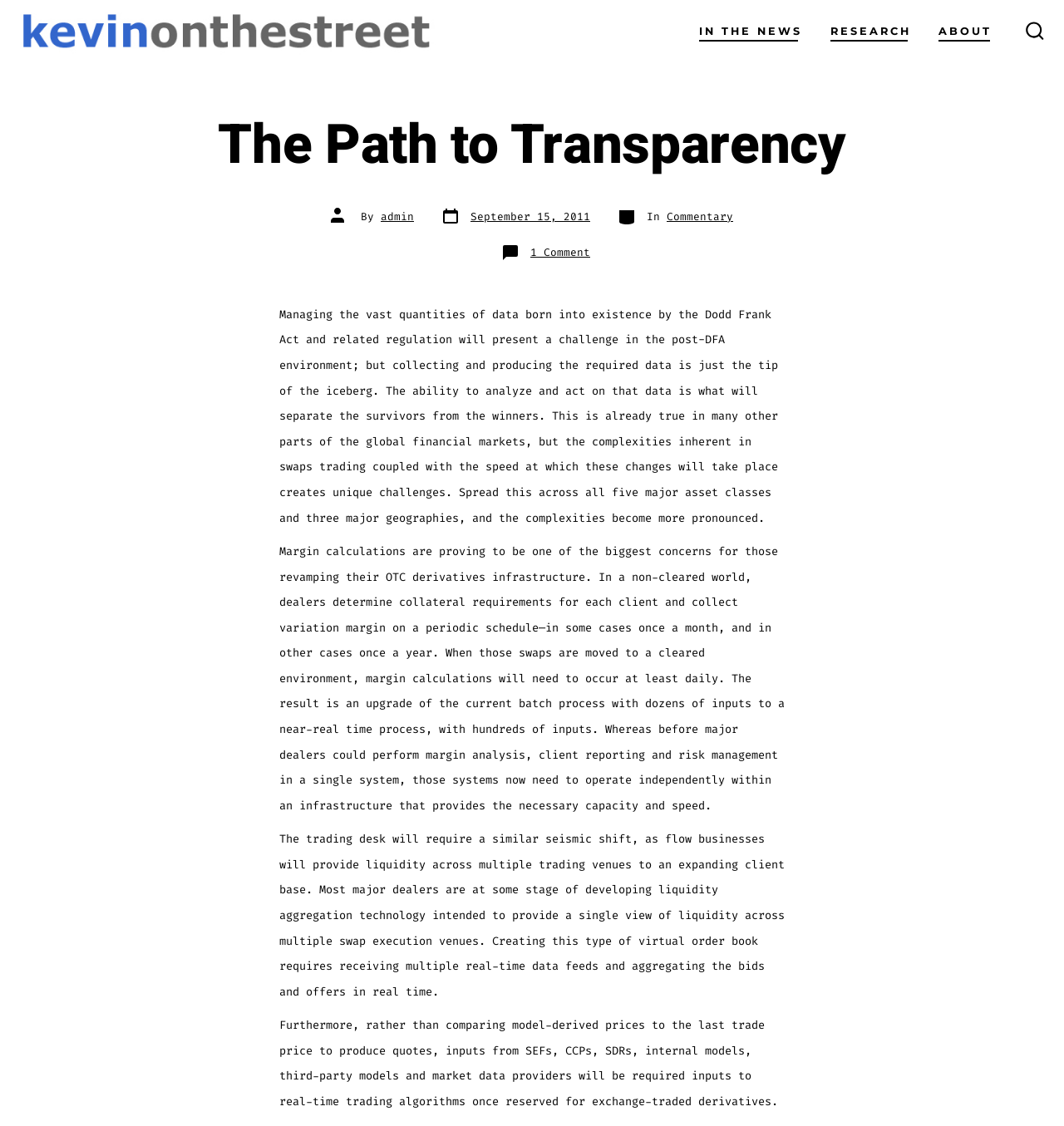Can you find the bounding box coordinates for the element to click on to achieve the instruction: "Read the ABOUT section"?

[0.882, 0.018, 0.932, 0.039]